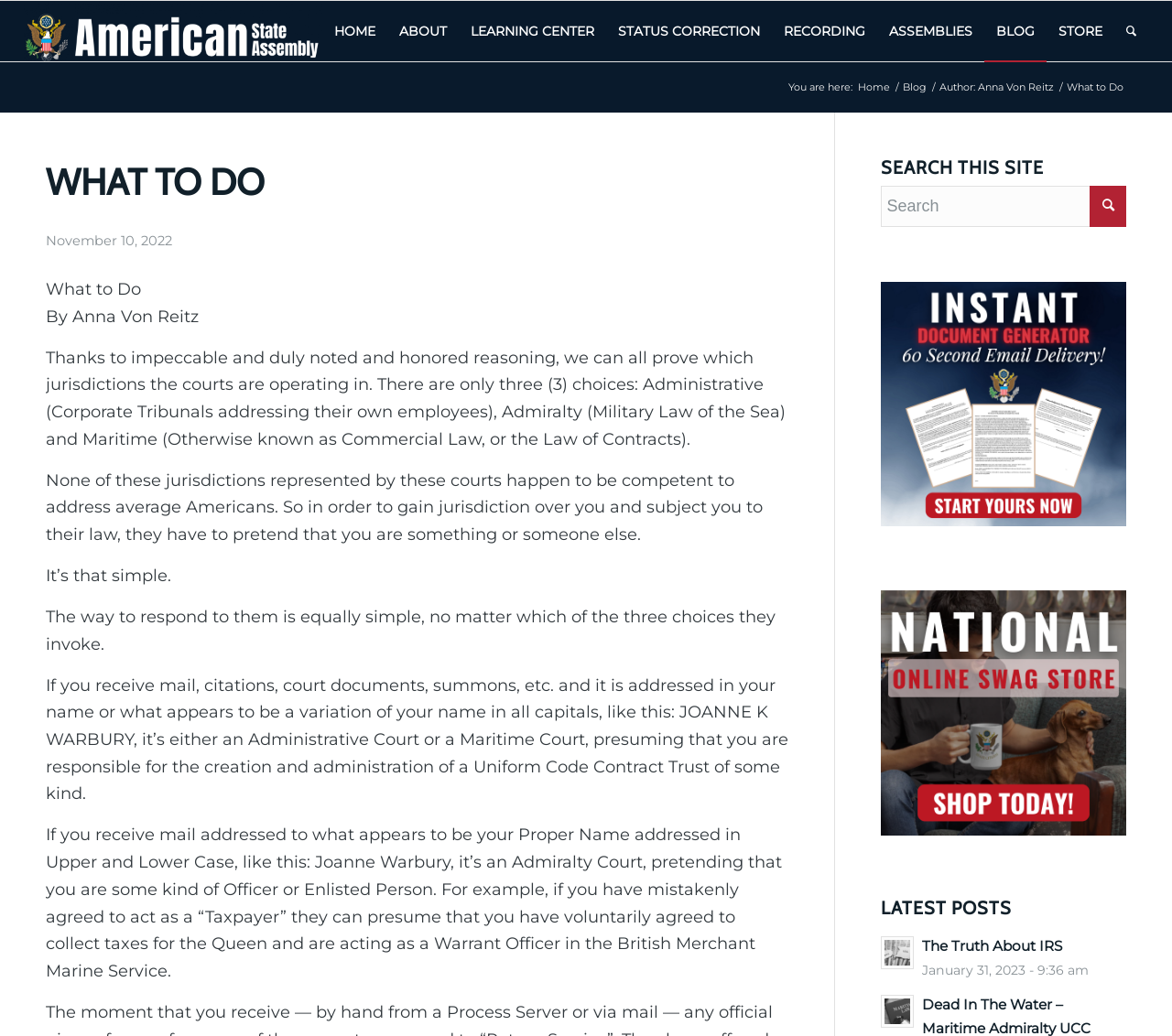Find the bounding box coordinates for the HTML element described as: "Home". The coordinates should consist of four float values between 0 and 1, i.e., [left, top, right, bottom].

[0.73, 0.078, 0.762, 0.091]